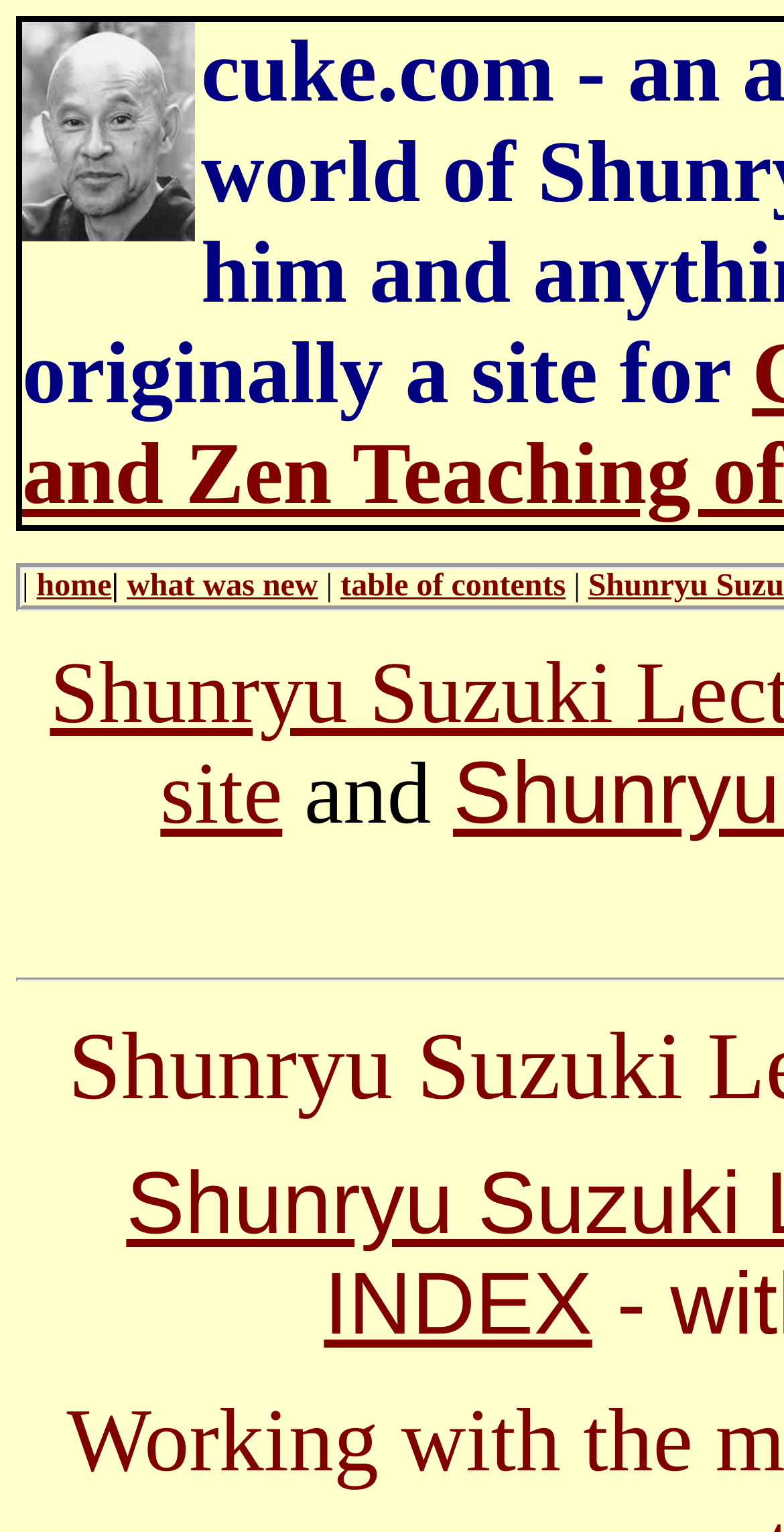Identify the bounding box for the described UI element. Provide the coordinates in (top-left x, top-left y, bottom-right x, bottom-right y) format with values ranging from 0 to 1: home

[0.047, 0.372, 0.142, 0.394]